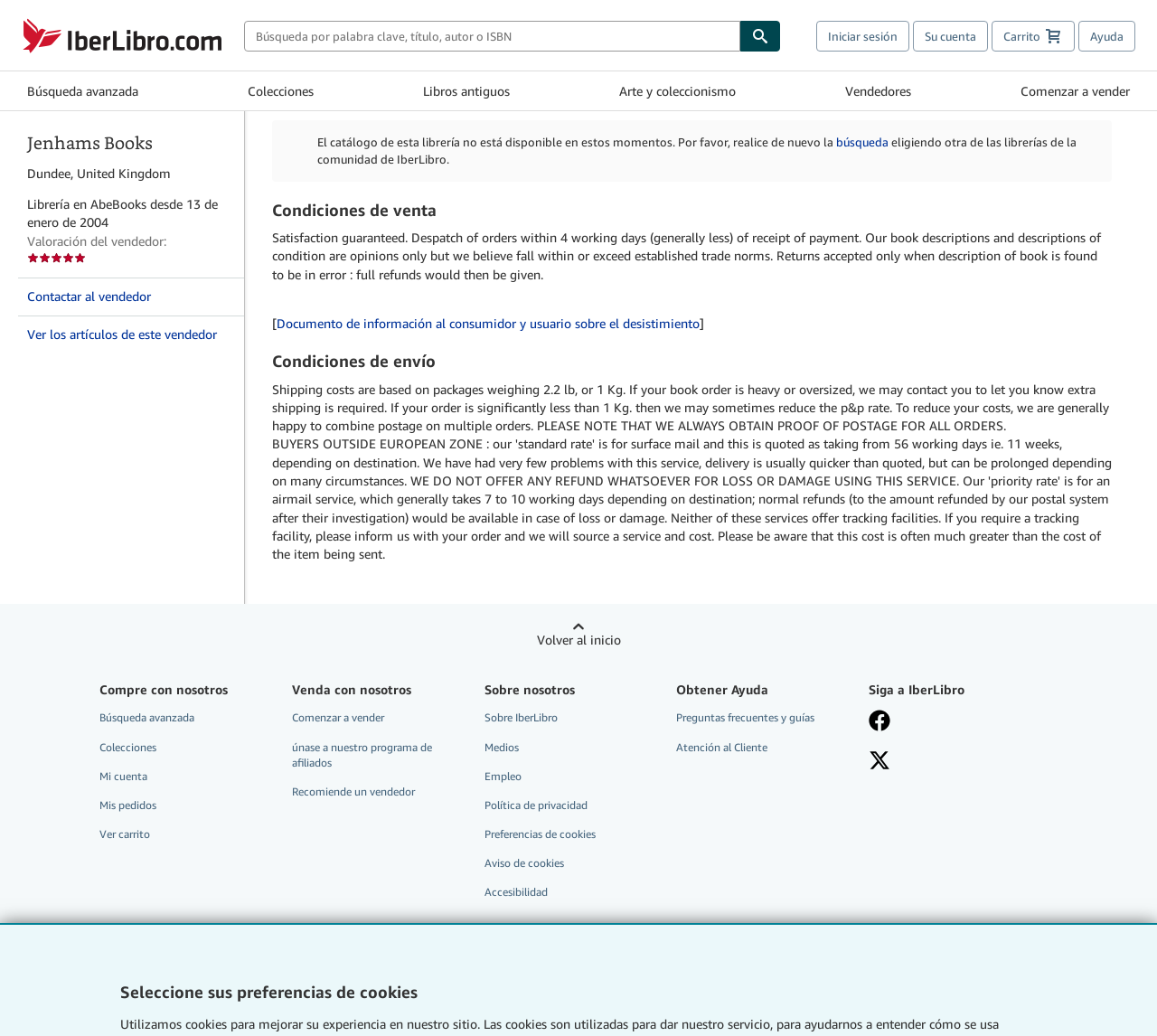Determine the bounding box coordinates of the section I need to click to execute the following instruction: "View your cart". Provide the coordinates as four float numbers between 0 and 1, i.e., [left, top, right, bottom].

[0.857, 0.02, 0.929, 0.05]